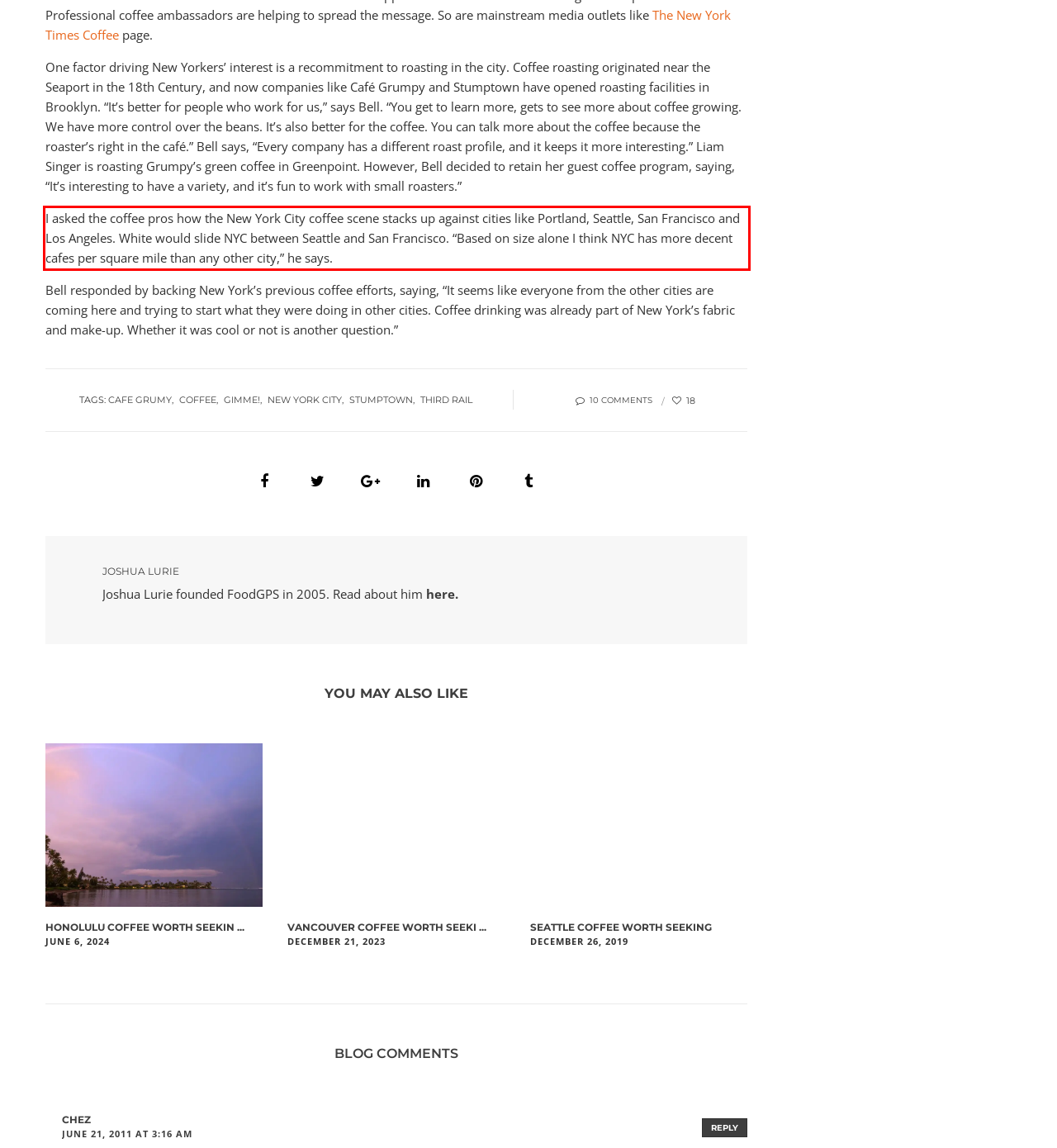Please extract the text content from the UI element enclosed by the red rectangle in the screenshot.

I asked the coffee pros how the New York City coffee scene stacks up against cities like Portland, Seattle, San Francisco and Los Angeles. White would slide NYC between Seattle and San Francisco. “Based on size alone I think NYC has more decent cafes per square mile than any other city,” he says.